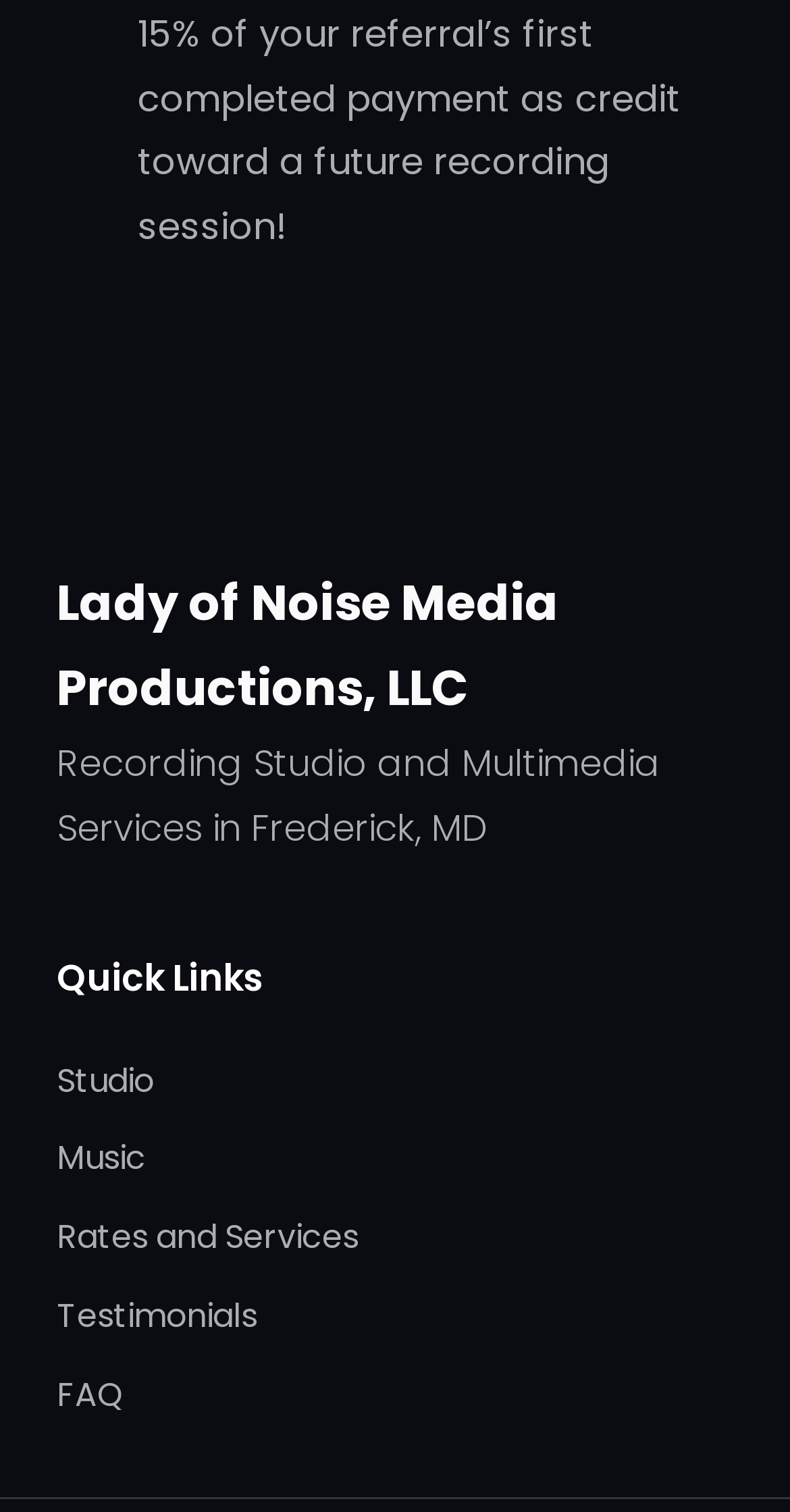What is the last quick link in the navigation?
Answer the question with a thorough and detailed explanation.

The last quick link in the navigation can be found by examining the link elements within the navigation element with the text content 'Site Navigation 2'. The last link element has the text content 'FAQ'.